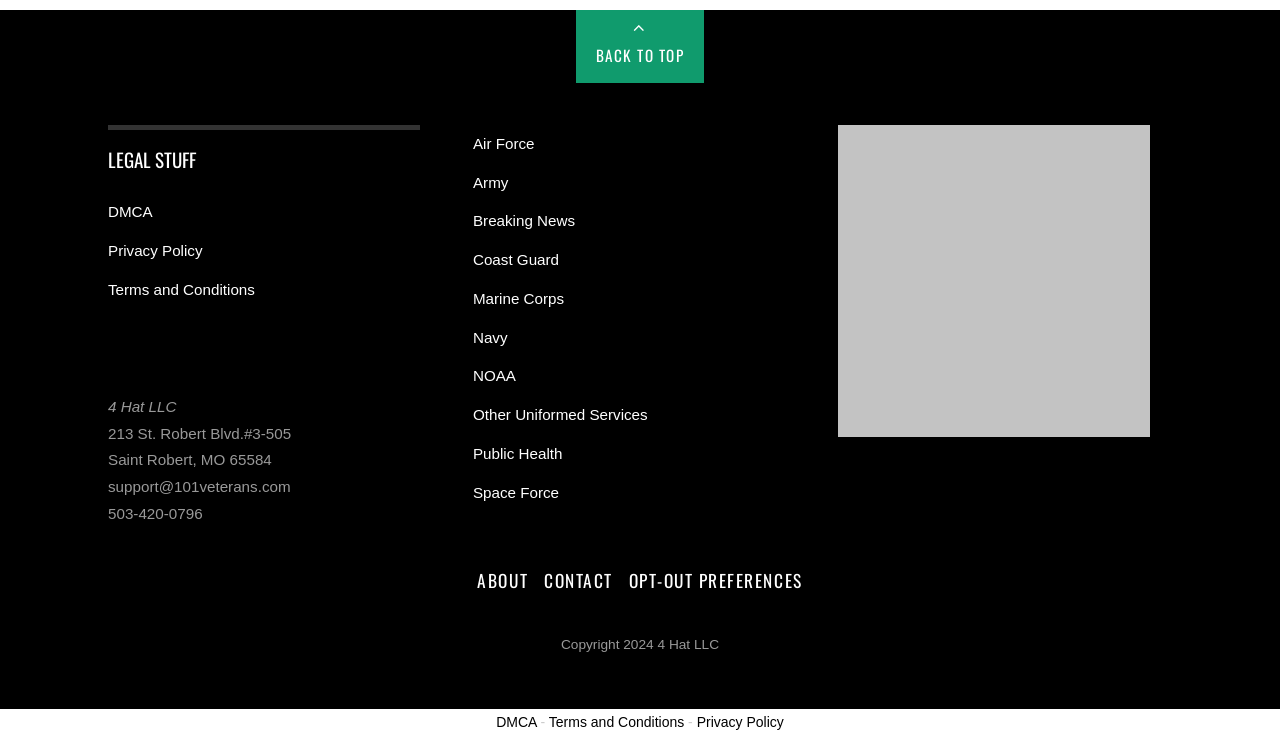Could you determine the bounding box coordinates of the clickable element to complete the instruction: "Read about Air Force"? Provide the coordinates as four float numbers between 0 and 1, i.e., [left, top, right, bottom].

[0.369, 0.182, 0.418, 0.205]